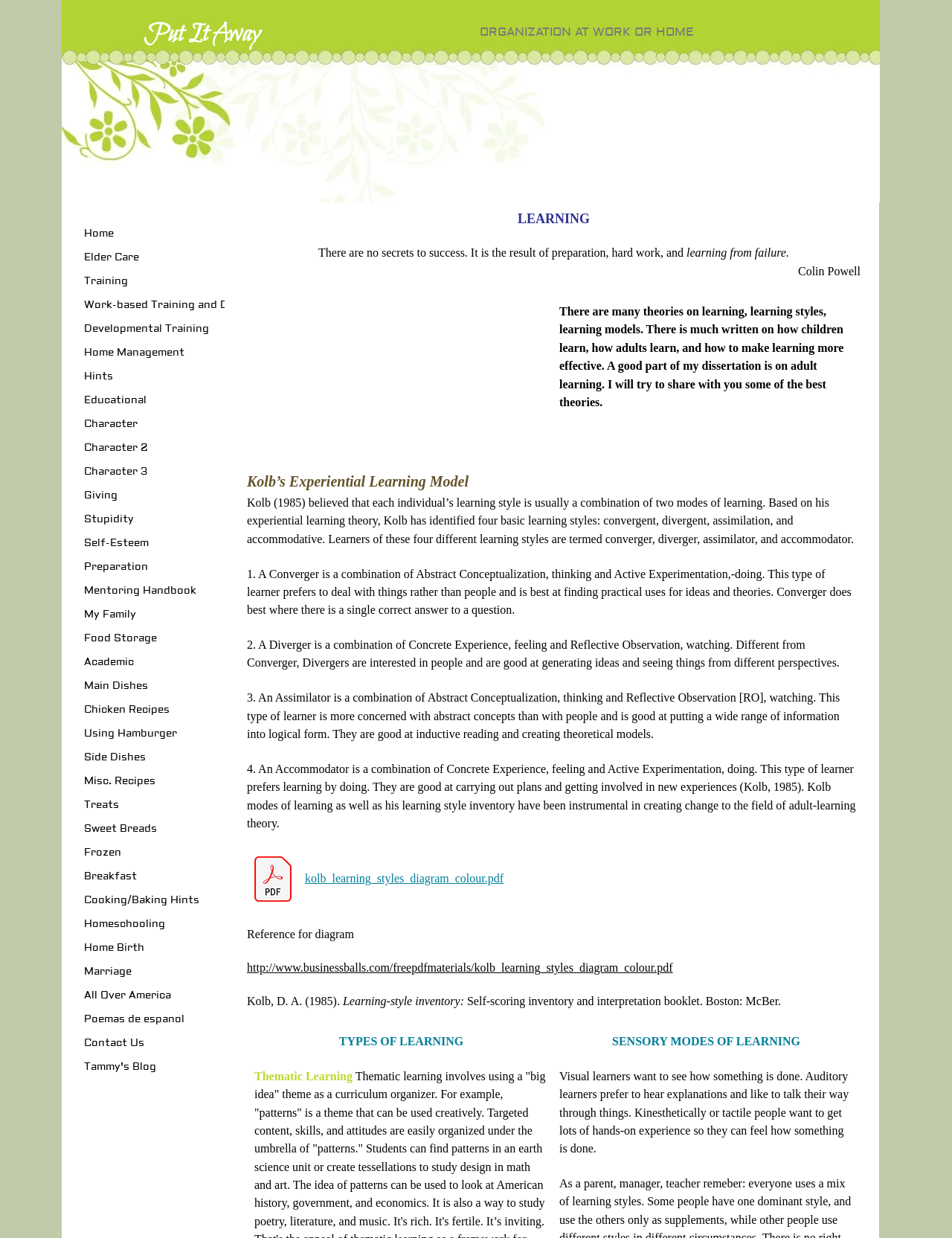Please identify the bounding box coordinates of the clickable element to fulfill the following instruction: "Open 'kolb_learning_styles_diagram_colour.pdf'". The coordinates should be four float numbers between 0 and 1, i.e., [left, top, right, bottom].

[0.32, 0.708, 0.529, 0.714]